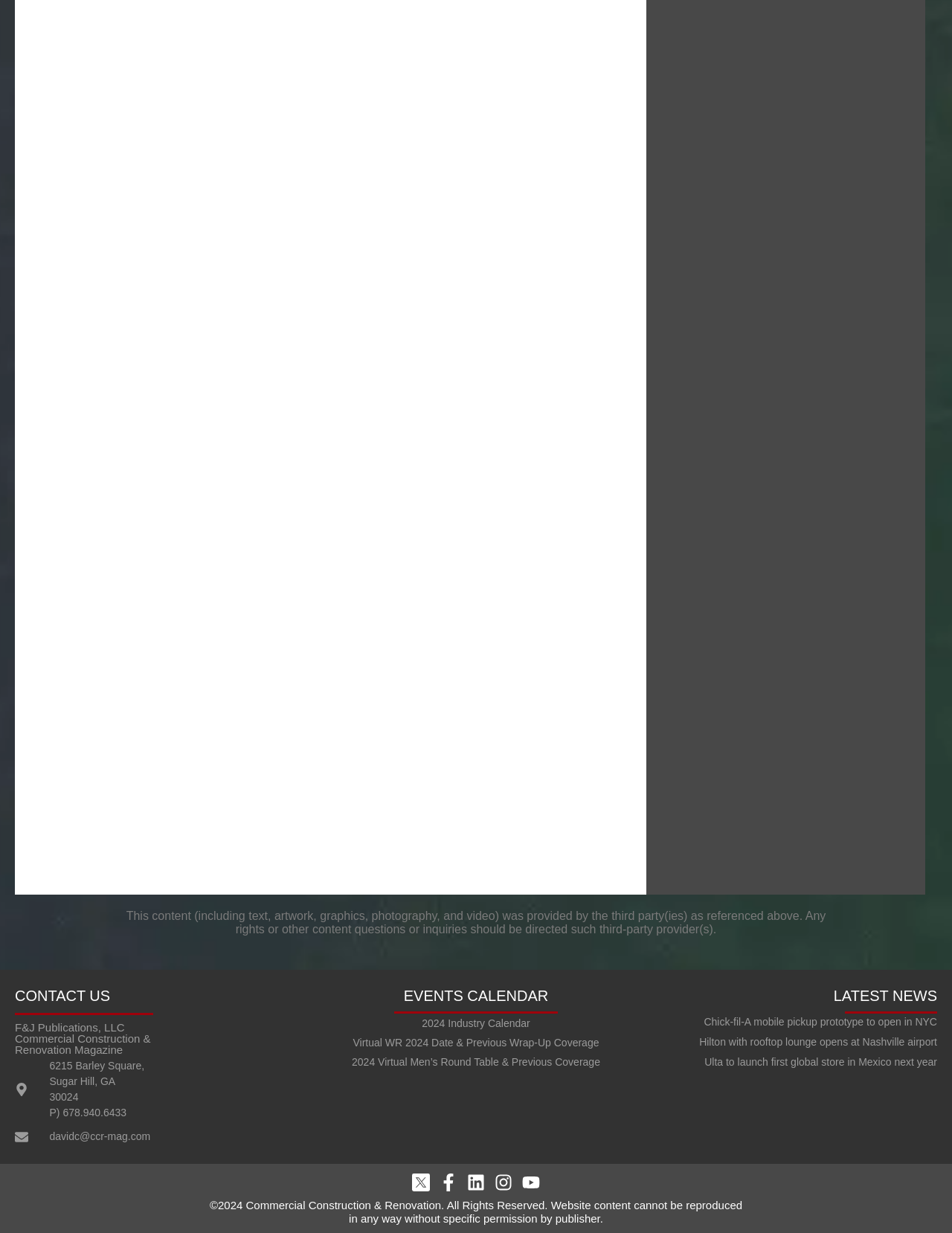What is the company name mentioned in the contact information?
Respond to the question with a well-detailed and thorough answer.

I found the company name 'F&J Publications, LLC' in the contact information section, which is located at the top-right corner of the webpage, below the links section.